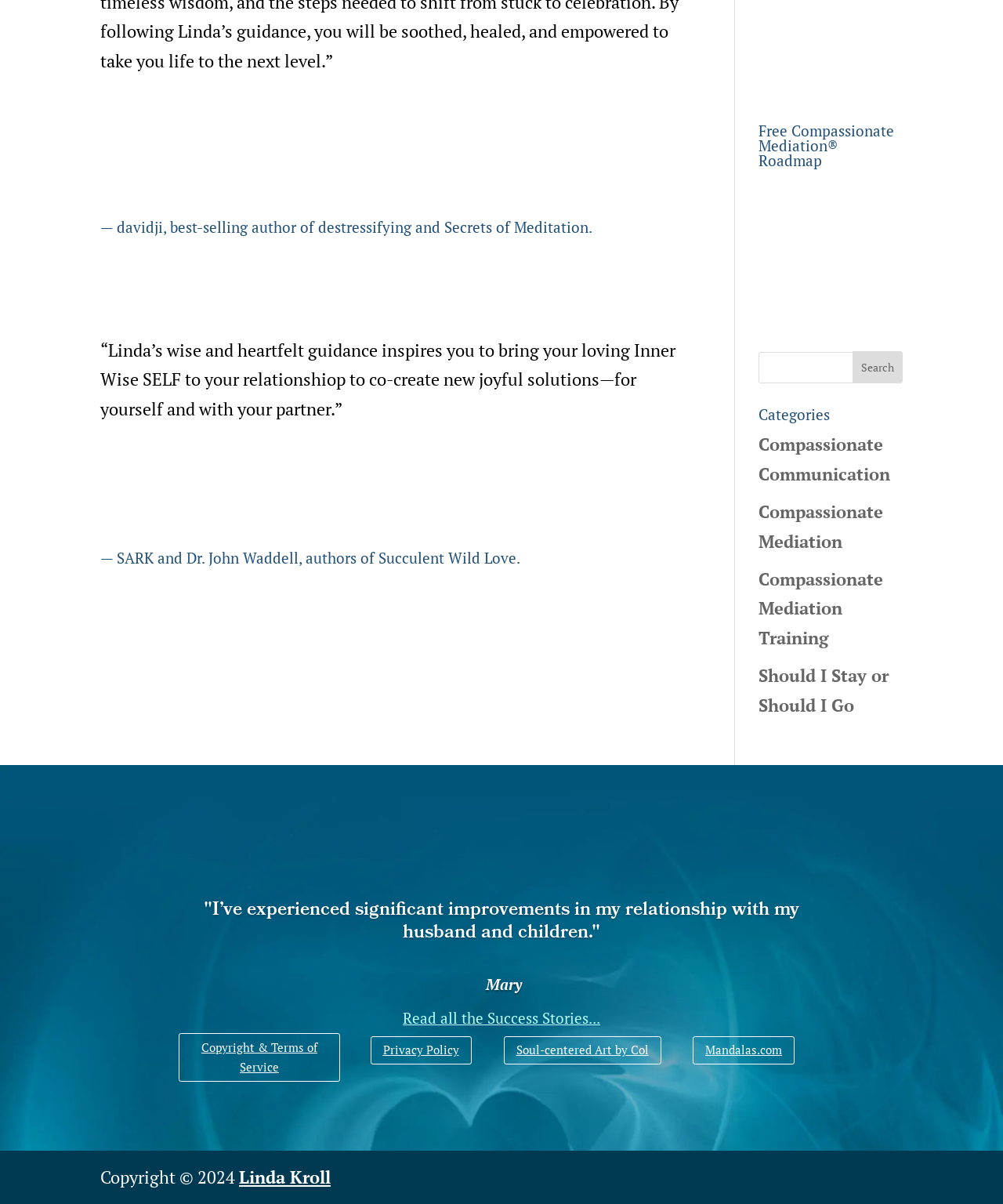Locate the UI element described as follows: "Compassionate Mediation". Return the bounding box coordinates as four float numbers between 0 and 1 in the order [left, top, right, bottom].

[0.756, 0.415, 0.881, 0.459]